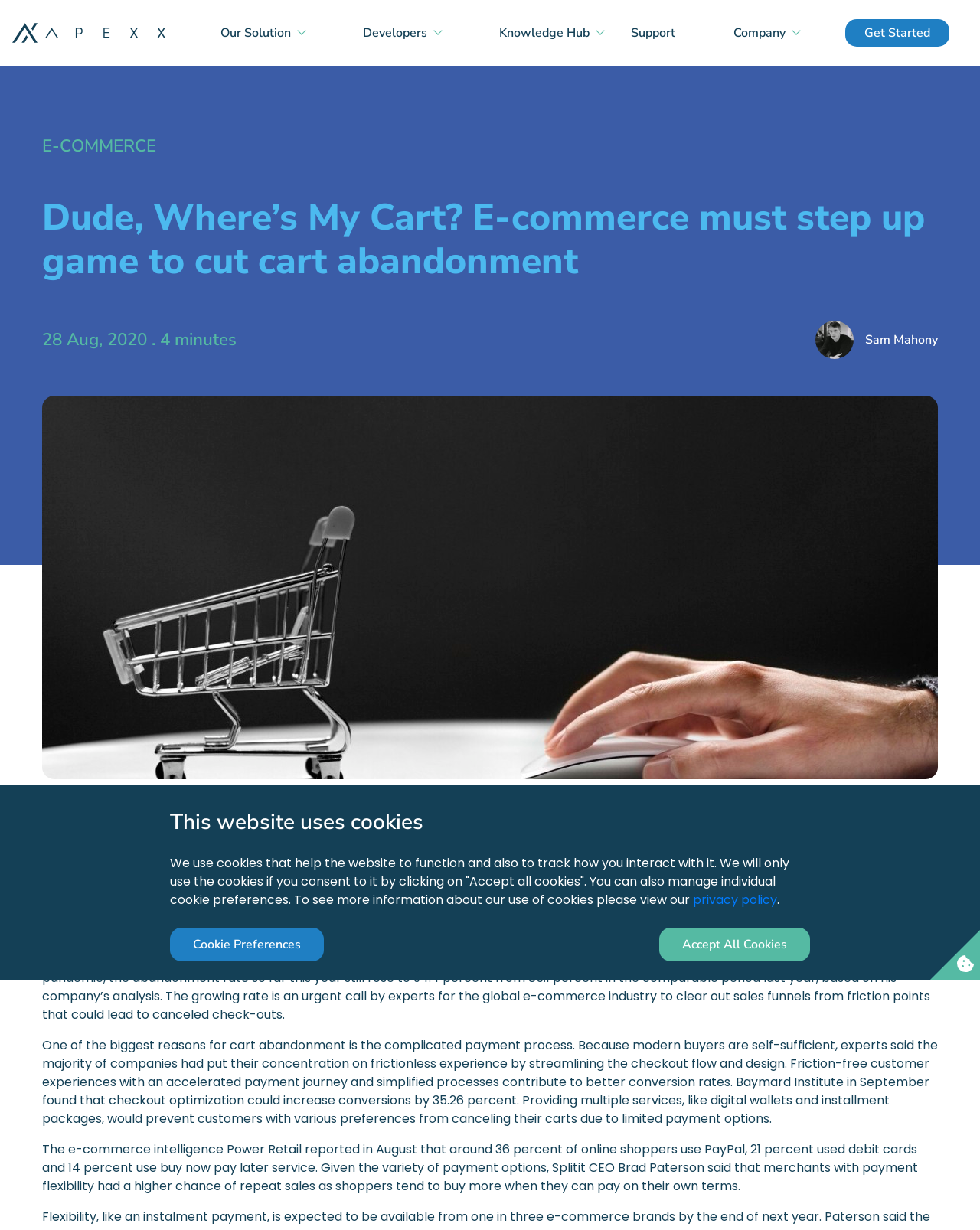What is the projected value of merchandise to be abandoned next year?
Refer to the image and provide a one-word or short phrase answer.

$4 trillion